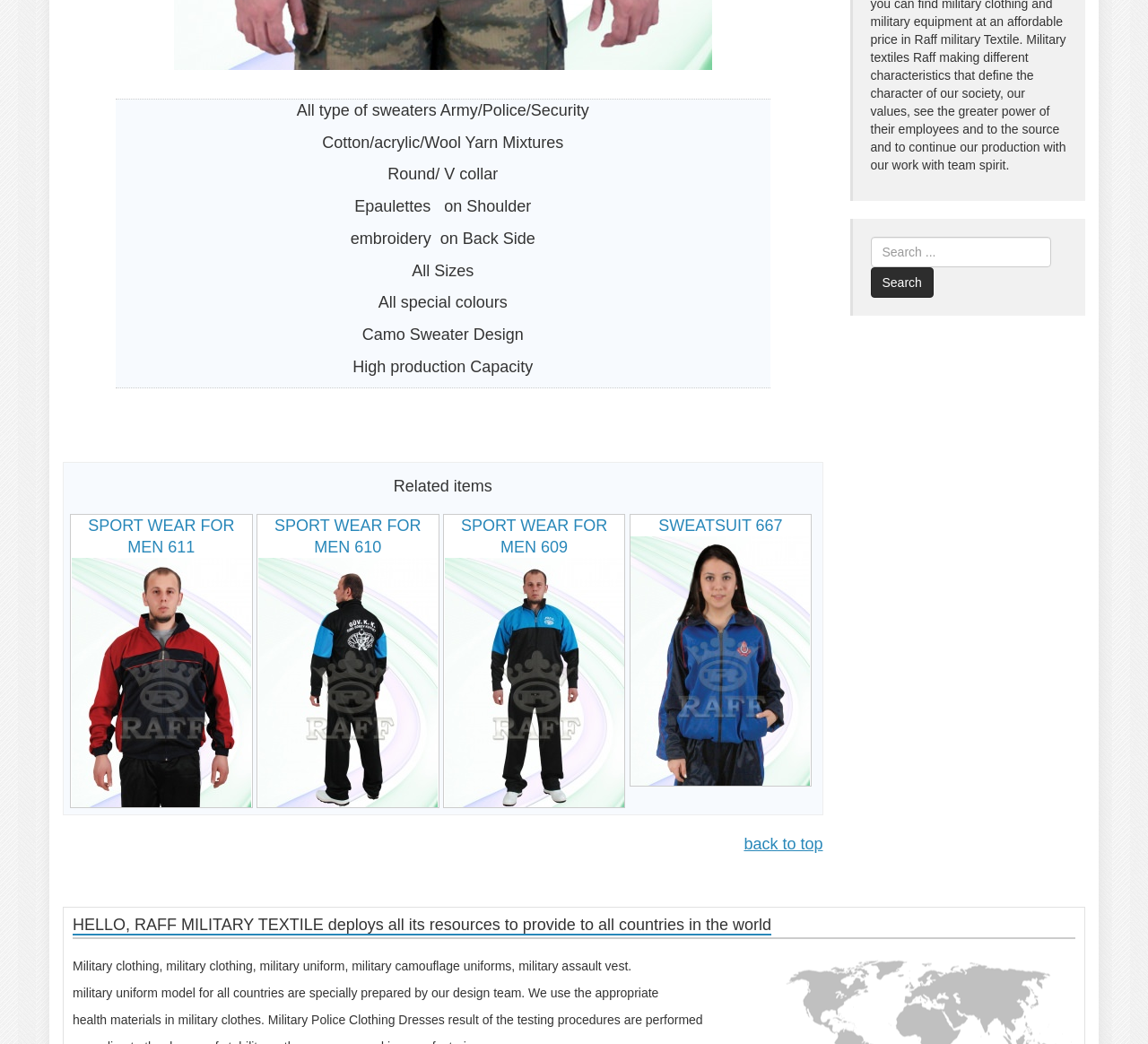What is the company's goal?
Using the visual information, respond with a single word or phrase.

Provide to all countries